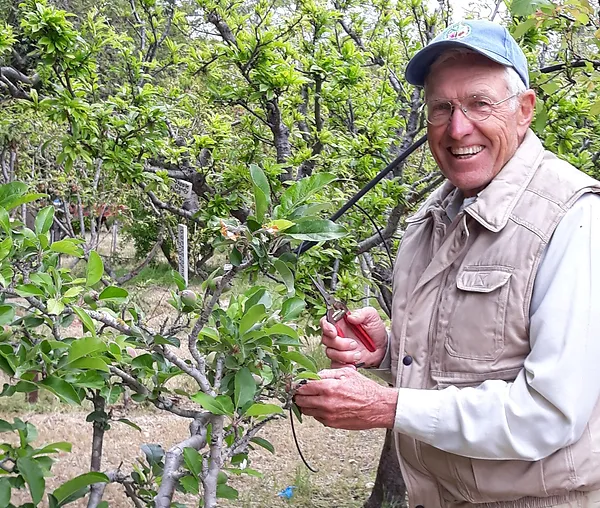Generate a detailed caption that encompasses all aspects of the image.

The image captures an elderly man engaged in the meticulous task of pruning fruit trees, showcasing his expertise and care for horticulture. Dressed in a light-colored vest over a collared shirt and a cap, he smiles warmly as he holds pruning shears in one hand, poised to snip a branch. The backdrop features lush green foliage, indicating a healthy orchard environment, as branches adorned with leaves create a vibrant scene. This moment is likely part of a larger community event, considering the context of an annual pruning clinic, where participants learn essential techniques for maintaining and caring for fruit trees. The setting reflects a blend of practical skill and a love for gardening, highlighting the man's dedication to preserving and enhancing fruit production through proper pruning practices.